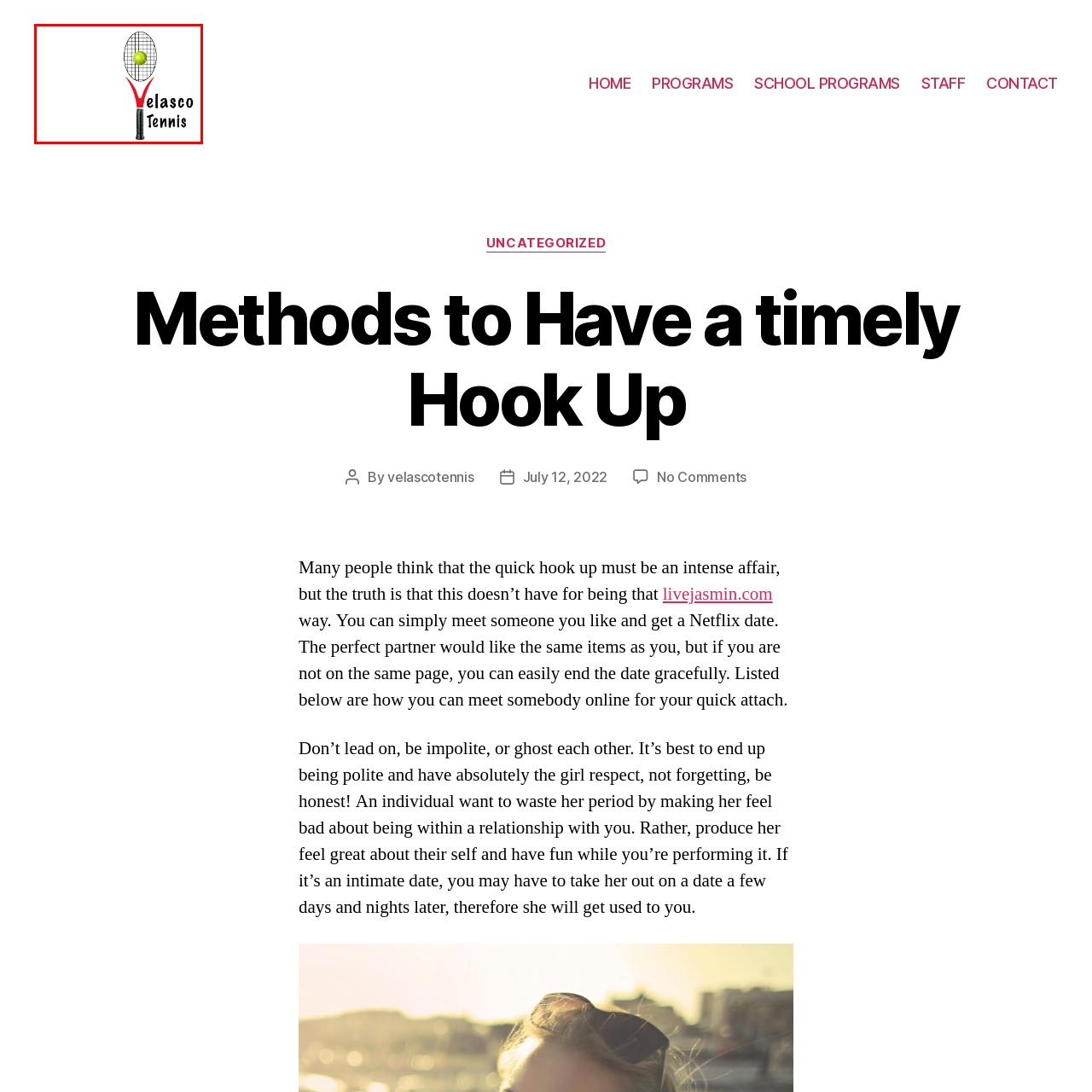Generate a comprehensive caption for the image section marked by the red box.

The image features the logo of "Velasco Tennis," which creatively incorporates a tennis racket with a vibrant yellow tennis ball positioned in the center of the racket's strings. The racket is adorned with a red outline, enhancing its visual appeal. Below the racket, the name "Velasco Tennis" is written in bold black letters, emphasizing the brand's identity. The design effectively conveys a sense of energy and enthusiasm for the sport of tennis, making it immediately recognizable and inviting to potential players and enthusiasts alike.